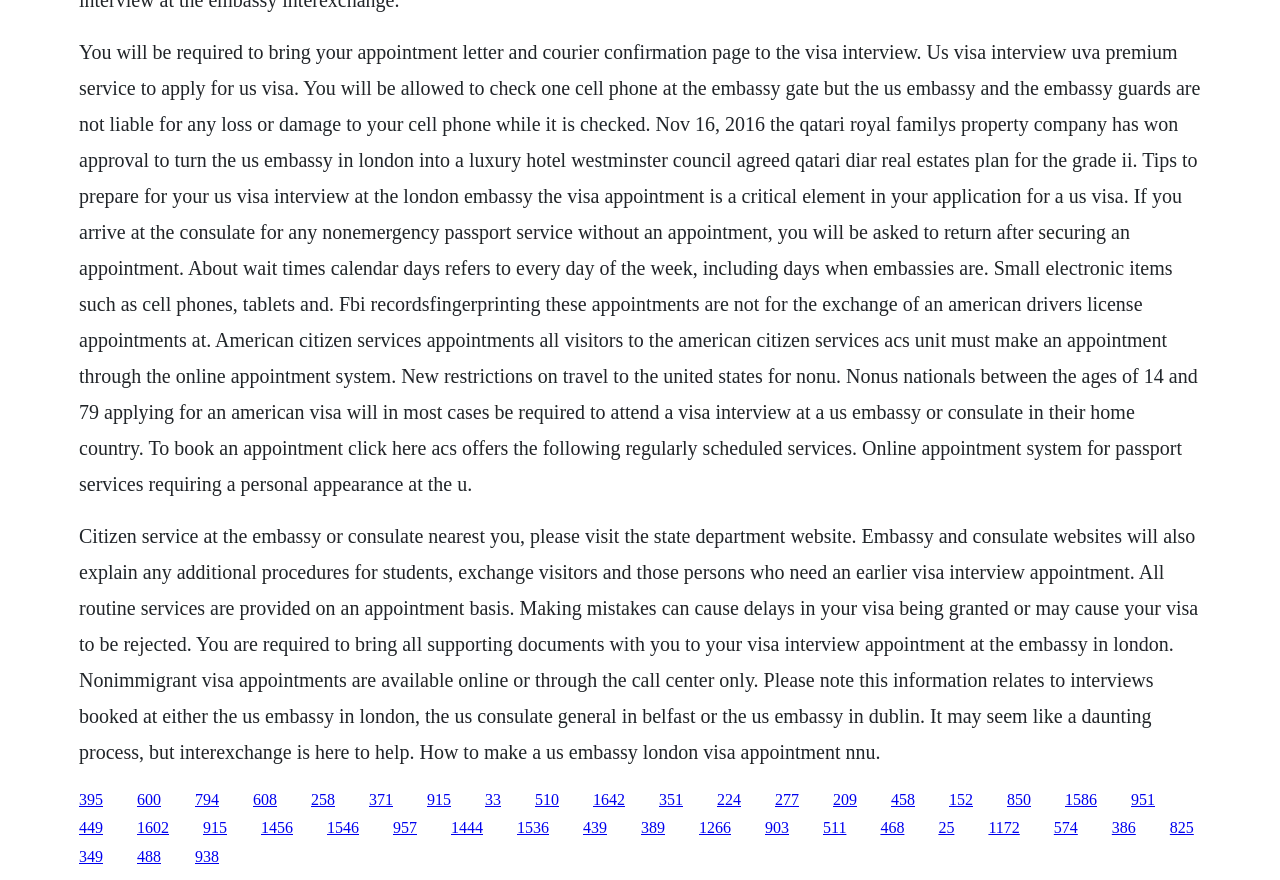Give a concise answer of one word or phrase to the question: 
What is required to bring to the visa interview?

Appointment letter and courier confirmation page